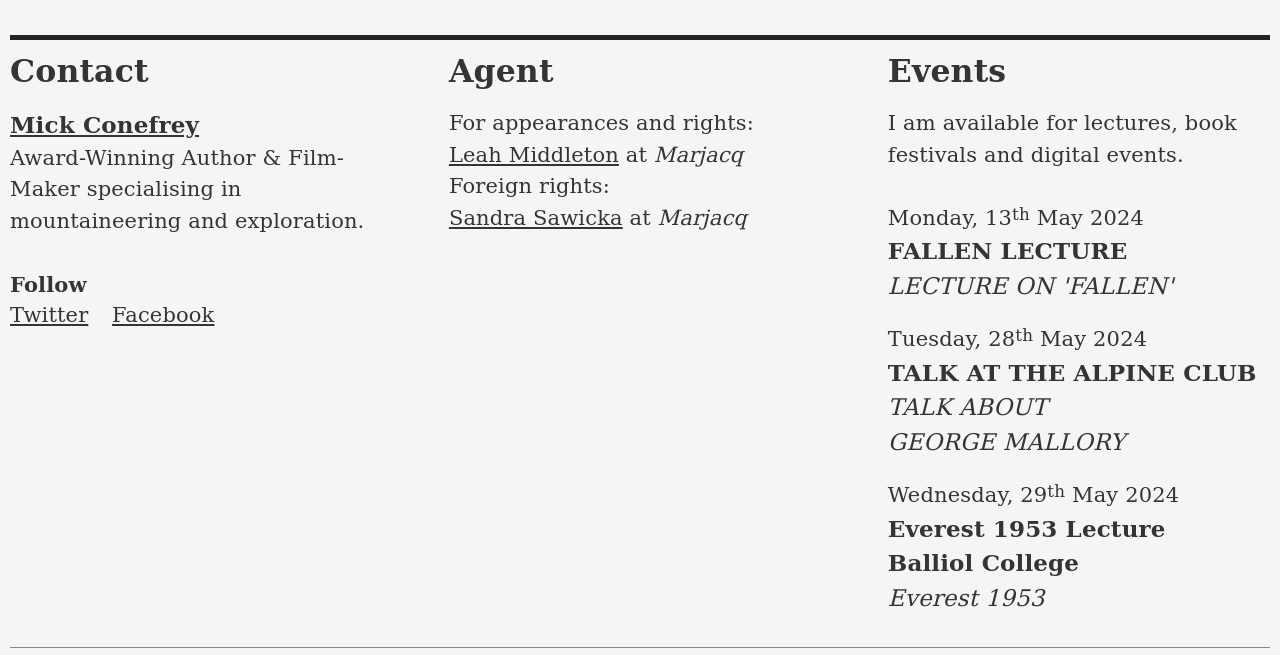What is the author's profession?
With the help of the image, please provide a detailed response to the question.

The answer can be found in the StaticText element with the text 'Award-Winning Author & Film-Maker specialising in mountaineering and exploration.' which is a description of the author, Mick Conefrey.